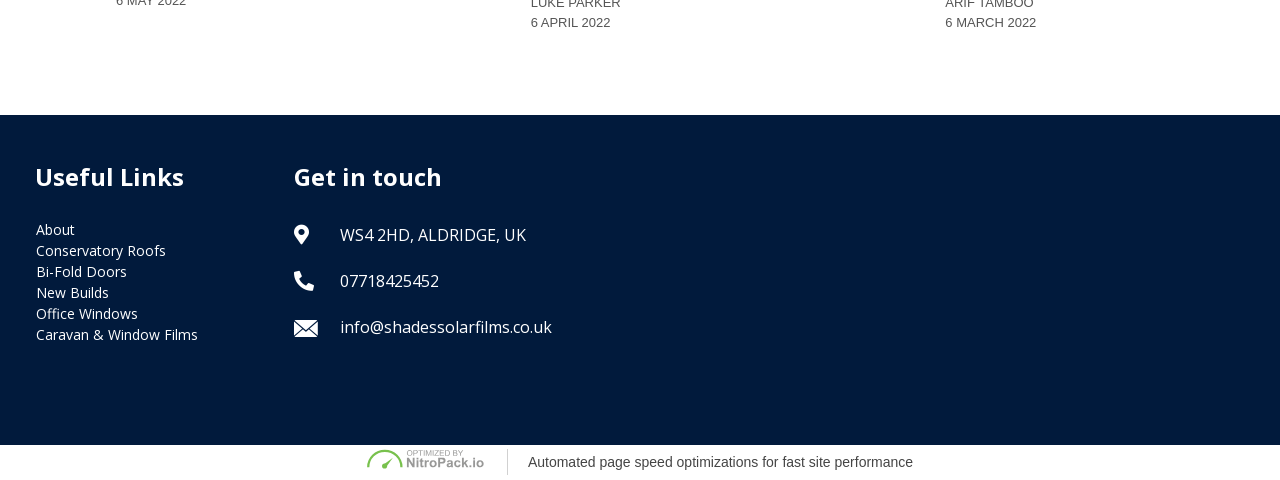How many links are under 'Useful Links'?
Examine the image and provide an in-depth answer to the question.

I counted the number of links under the 'Useful Links' heading and found 6 links: 'About', 'Conservatory Roofs', 'Bi-Fold Doors', 'New Builds', 'Office Windows', and 'Caravan & Window Films'.